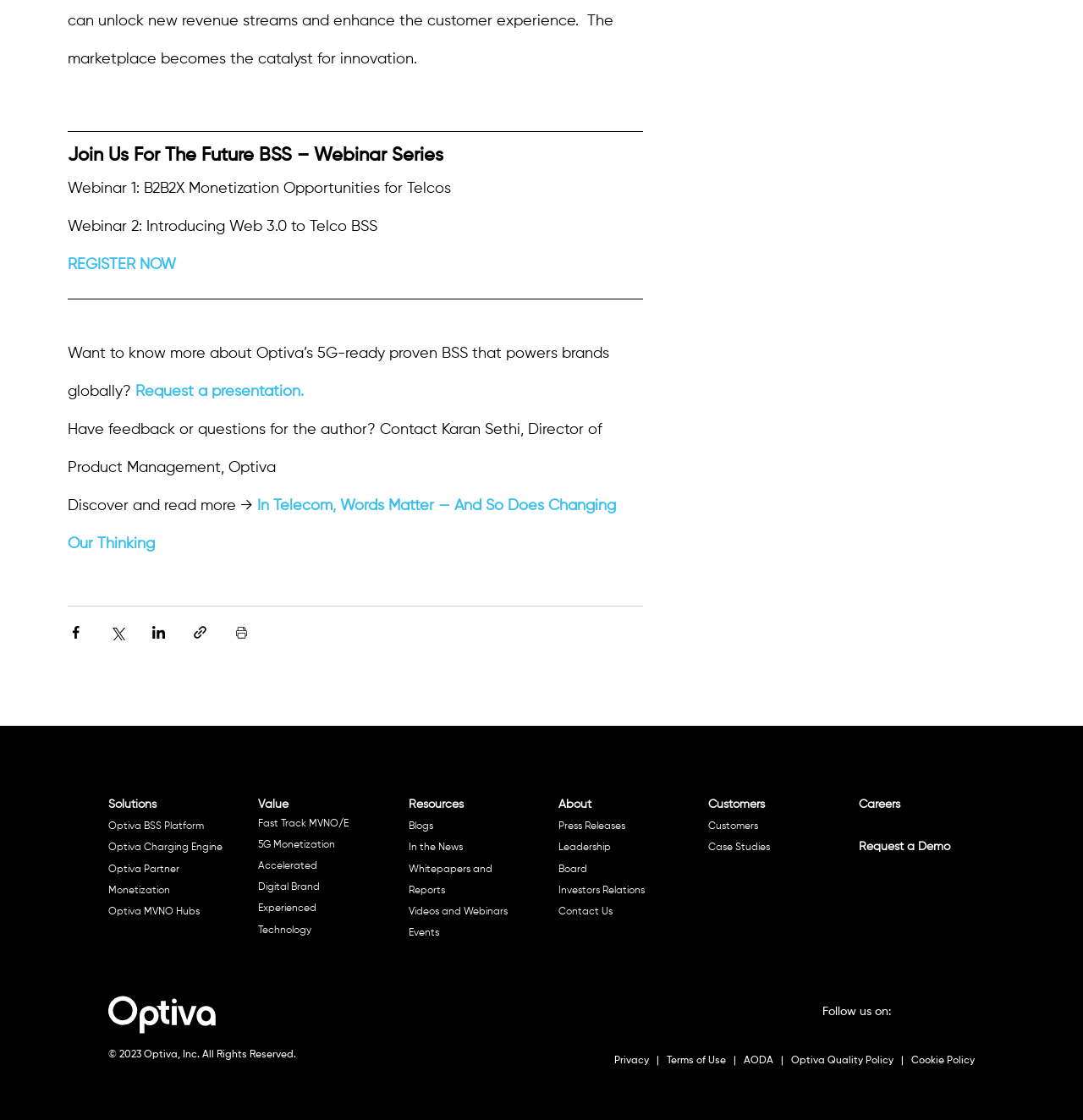Identify the bounding box of the UI element that matches this description: "Case Studies".

[0.654, 0.513, 0.711, 0.524]